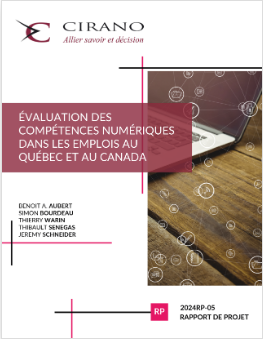Break down the image and describe every detail you can observe.

The image features a cover for a report titled "Évaluation des compétences numériques dans les emplois au Québec et au Canada." This publication is attributed to authors Benoît A. Aubert, Simon Boudreau, Thierry Warin, Thibault Senegas, and Jeremy Schneider. The design includes a blend of graphical elements suggesting digital connectivity, such as icons representing technology and data, alongside a polished backdrop featuring a workspace scene. The visually striking layout, marked by bold typography and a color scheme that emphasizes clarity, conveys the report's focus on evaluating digital skills relevant to the job market in Quebec and Canada. The publication is classified as a project report, denoted by the reference "2024RP-05," indicating its recent release.